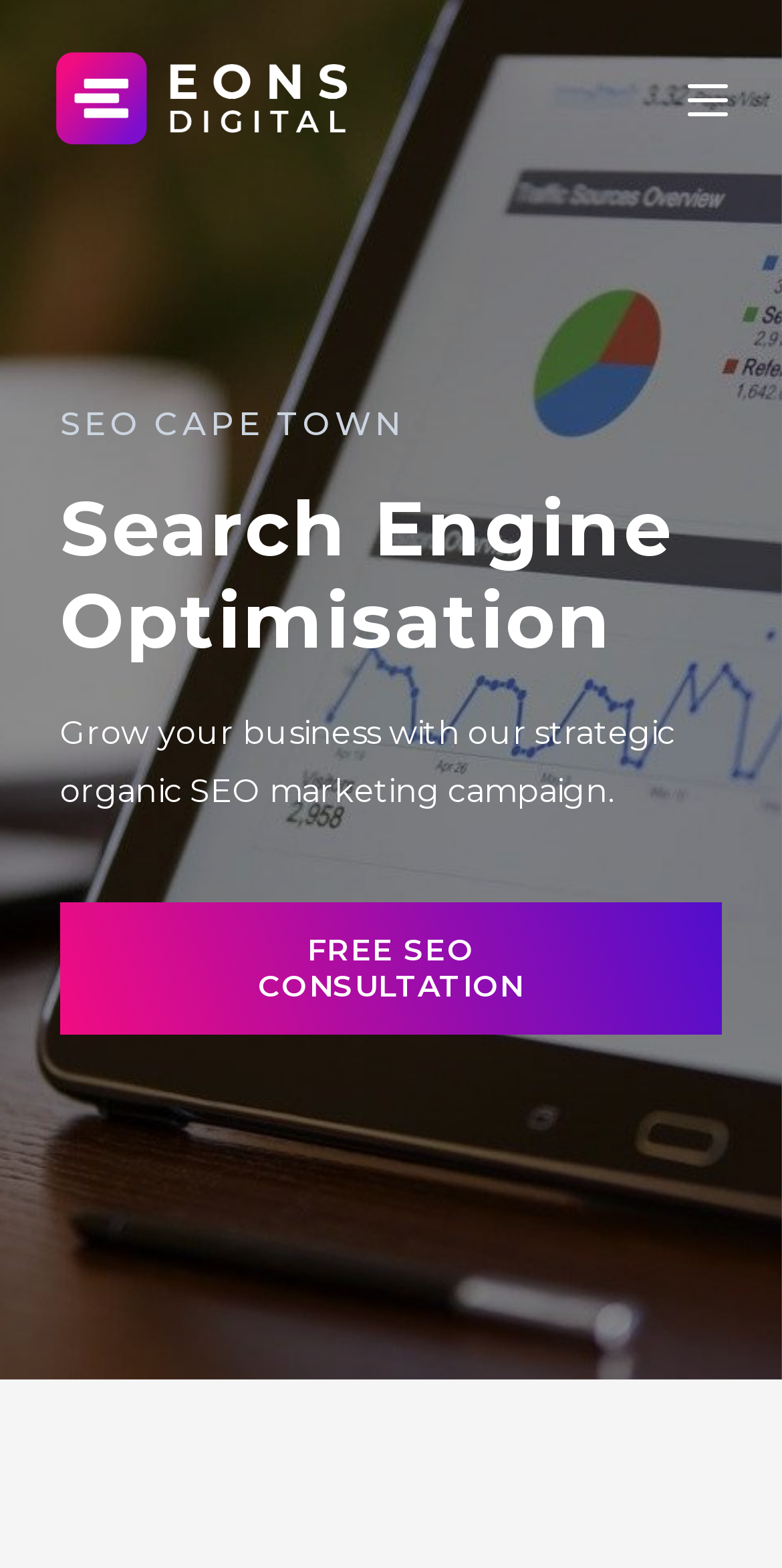How many headings are there on the webpage?
Refer to the image and give a detailed response to the question.

There are two headings on the webpage, 'SEO CAPE TOWN' and 'Search Engine Optimisation', which are located below the top navigation menu.